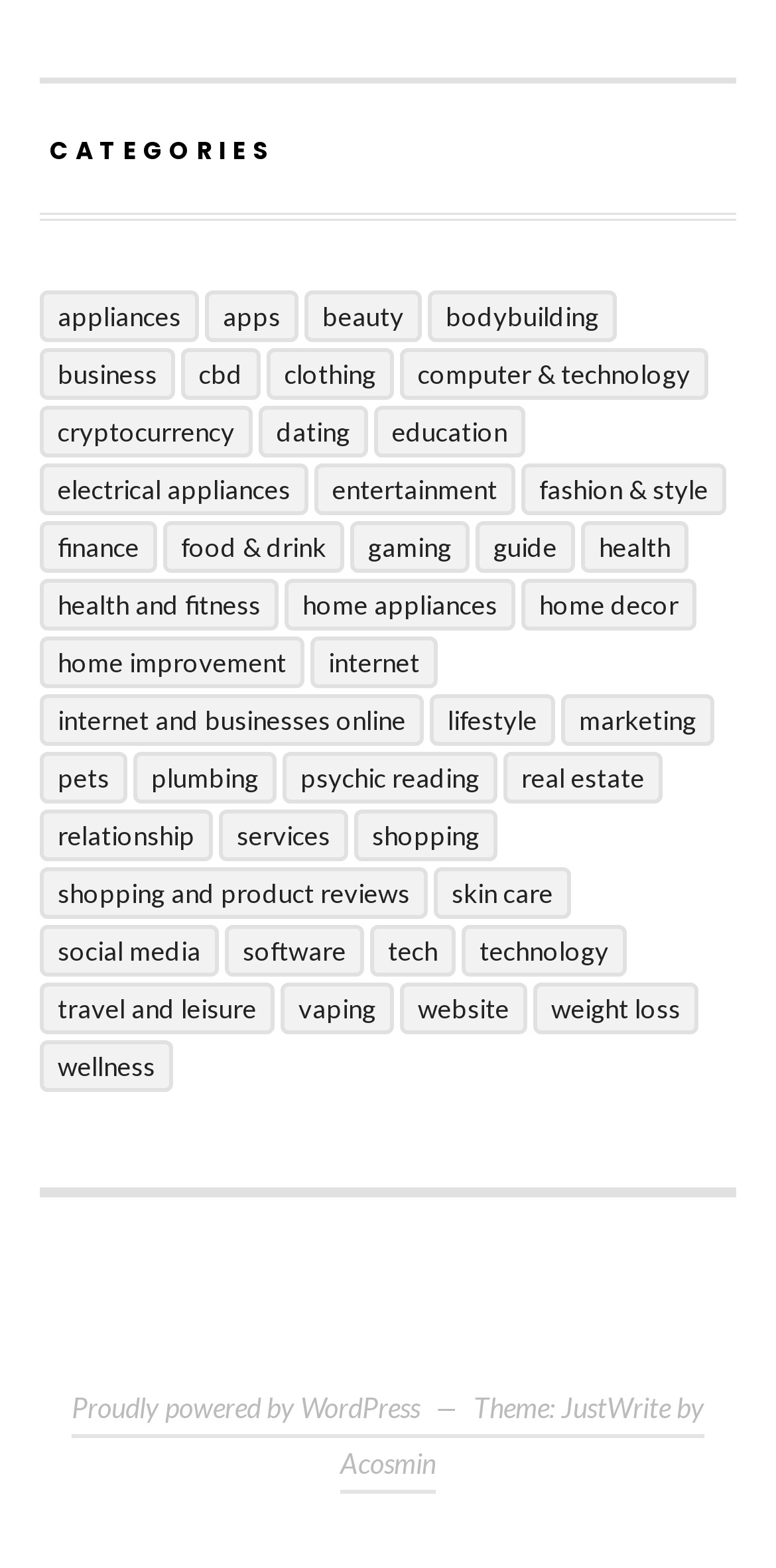Is there a category related to finance?
Deliver a detailed and extensive answer to the question.

I searched the list of categories and found that there is a category called 'Finance' with 11 items.